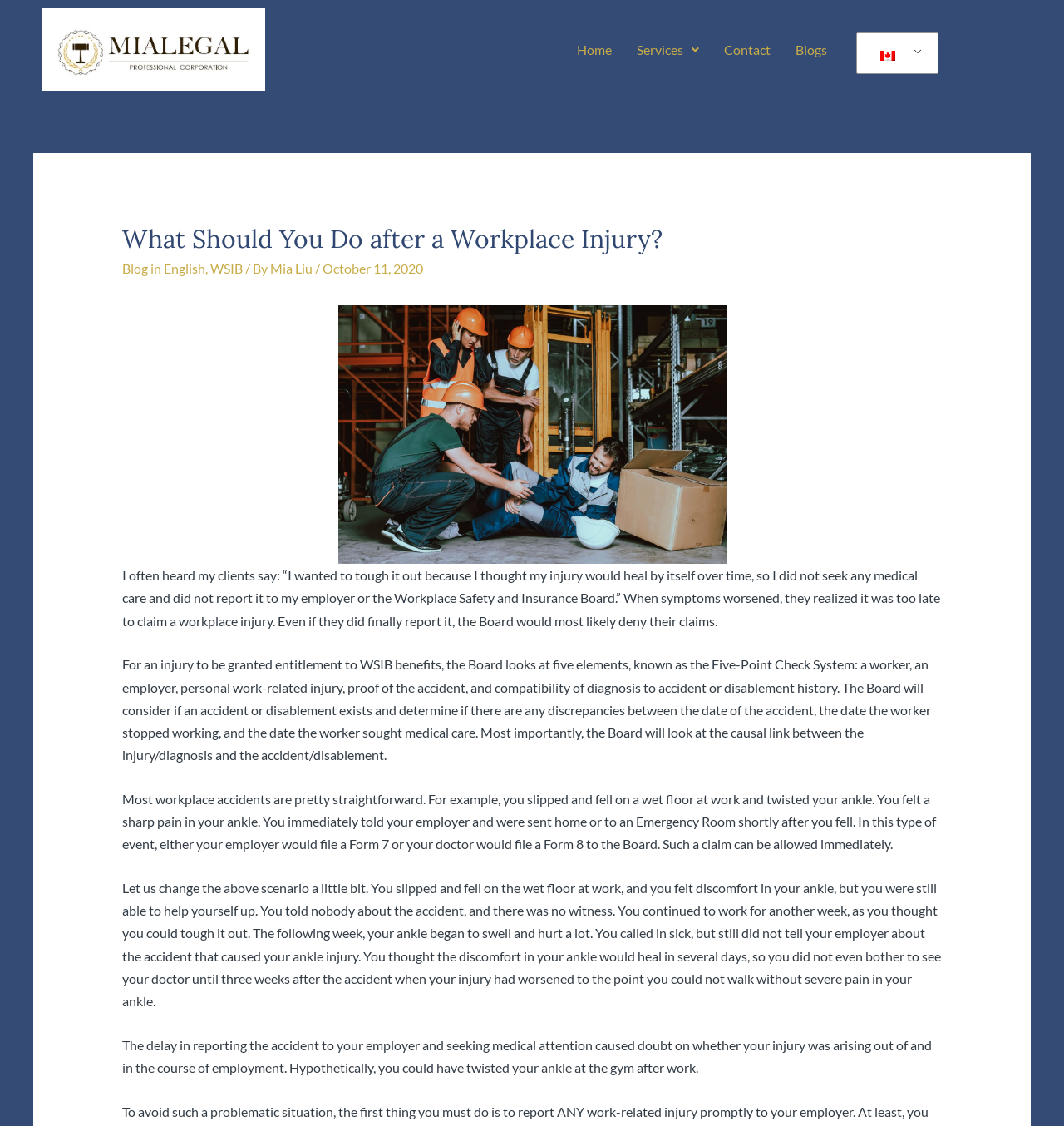Identify the bounding box of the UI element that matches this description: "WSIB".

[0.197, 0.231, 0.228, 0.246]